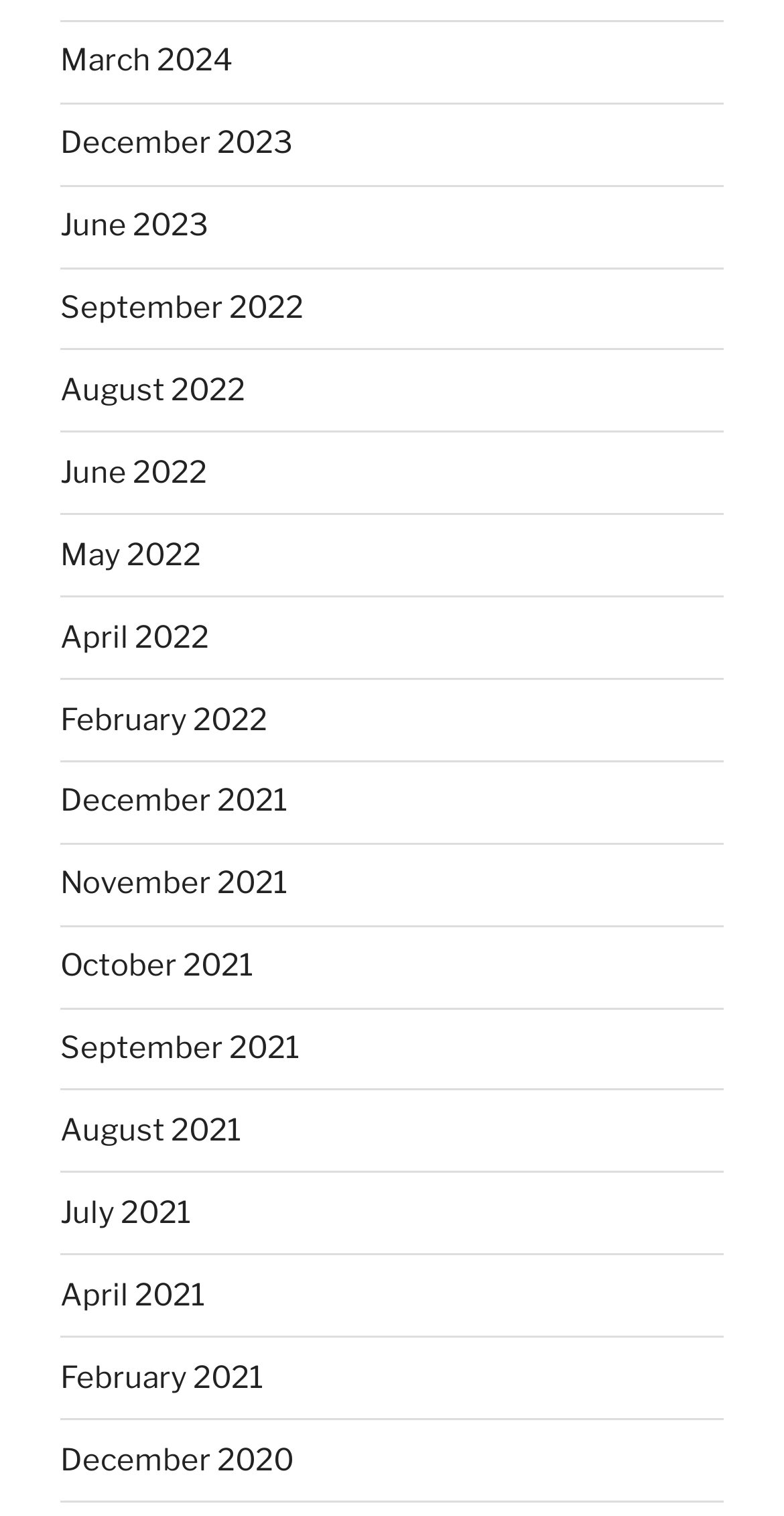How many links are available on this webpage?
Using the screenshot, give a one-word or short phrase answer.

17